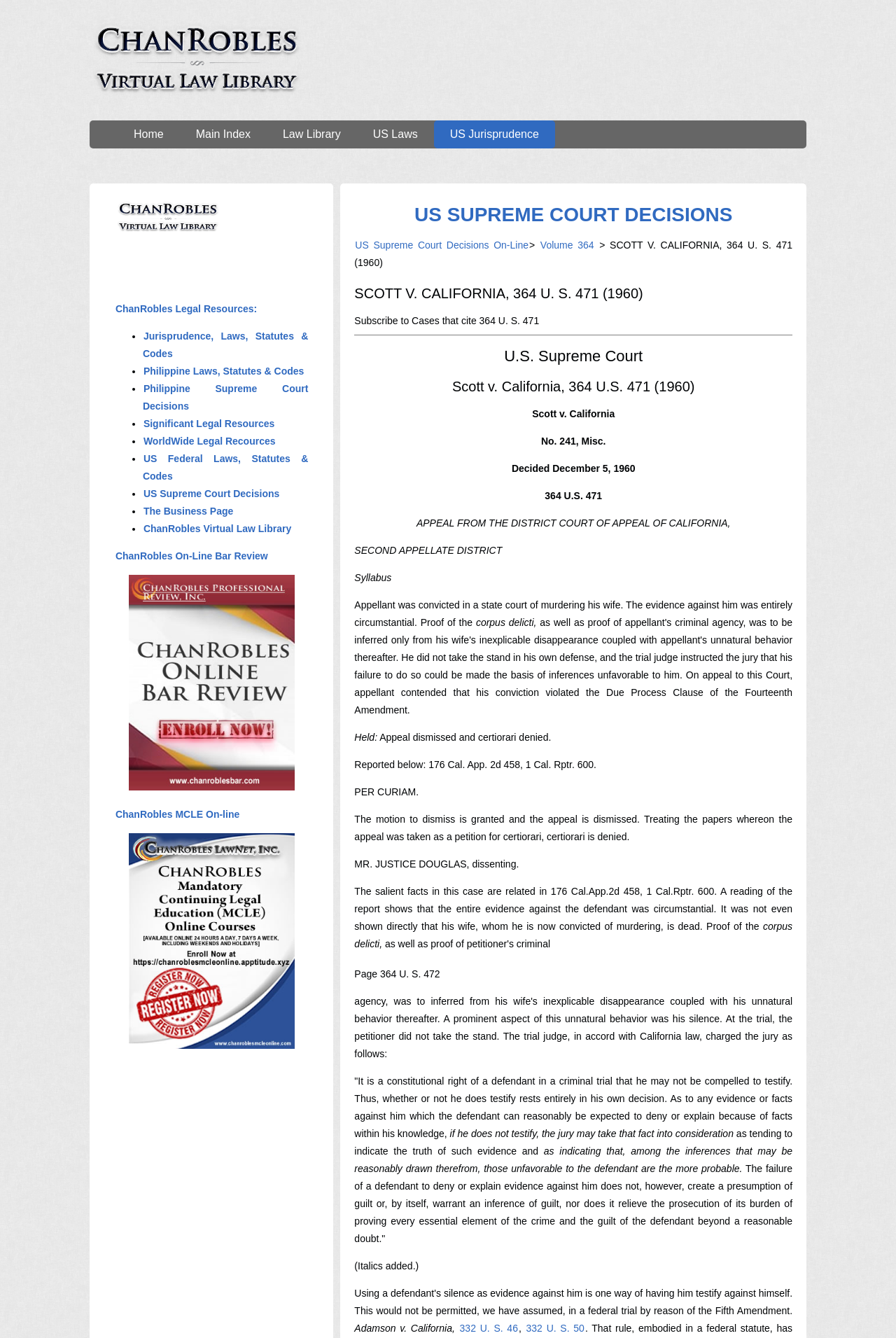Please locate the bounding box coordinates of the element's region that needs to be clicked to follow the instruction: "View US Supreme Court Decisions". The bounding box coordinates should be provided as four float numbers between 0 and 1, i.e., [left, top, right, bottom].

[0.462, 0.152, 0.818, 0.169]